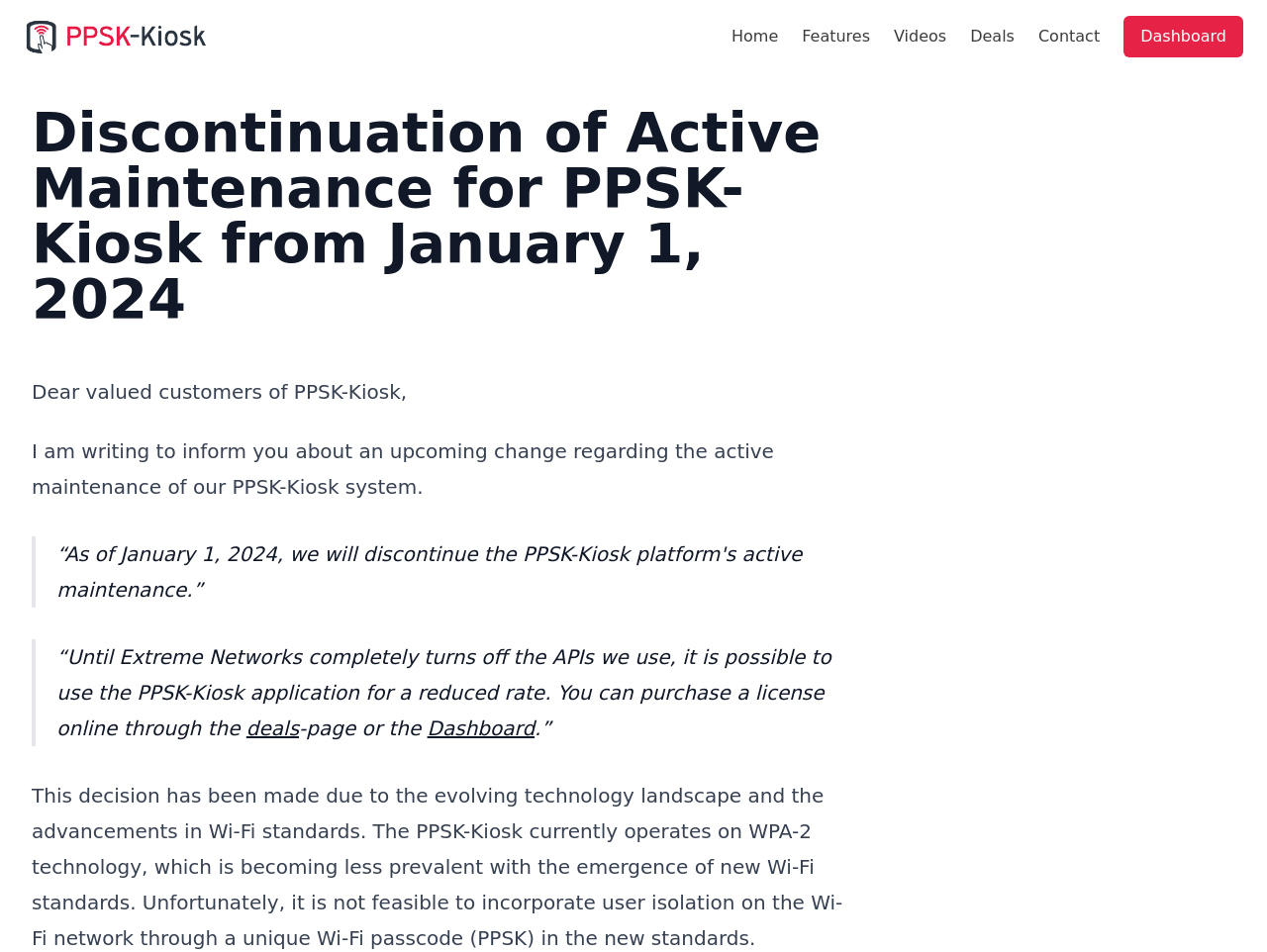What is the current technology used by PPSK-Kiosk?
Provide a detailed and well-explained answer to the question.

According to the webpage, the PPSK-Kiosk currently operates on WPA-2 technology, which is becoming less prevalent with the emergence of new Wi-Fi standards.